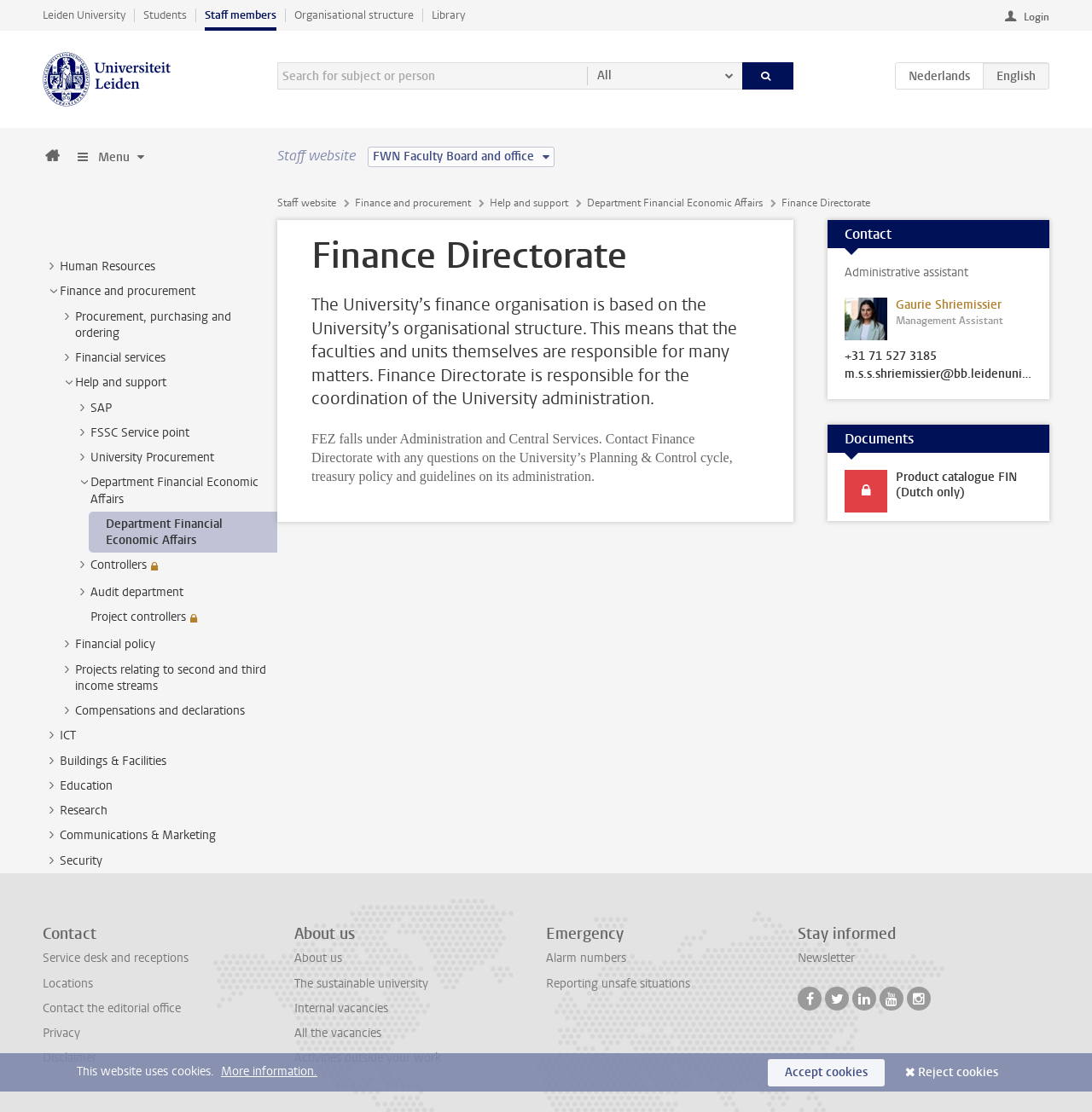Specify the bounding box coordinates of the area that needs to be clicked to achieve the following instruction: "Contact Finance Directorate".

[0.773, 0.238, 0.887, 0.252]